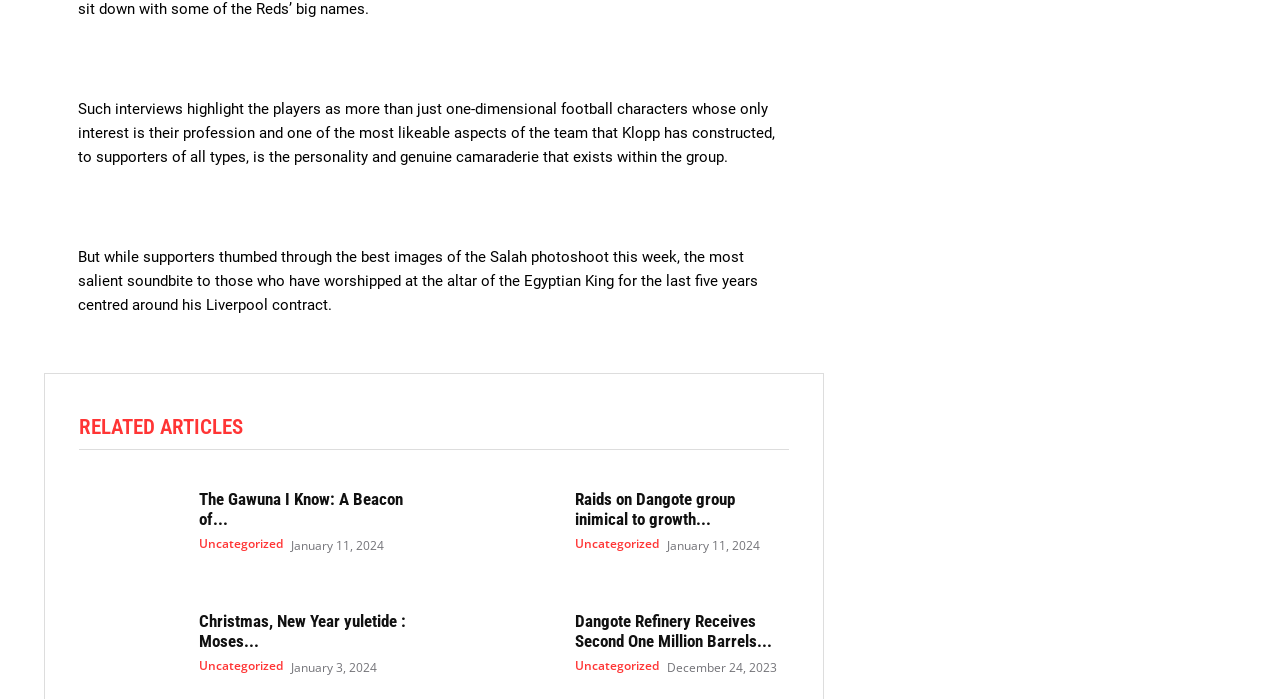Specify the bounding box coordinates of the element's region that should be clicked to achieve the following instruction: "Check Christmas and New Year yuletide news". The bounding box coordinates consist of four float numbers between 0 and 1, in the format [left, top, right, bottom].

[0.062, 0.863, 0.14, 0.977]